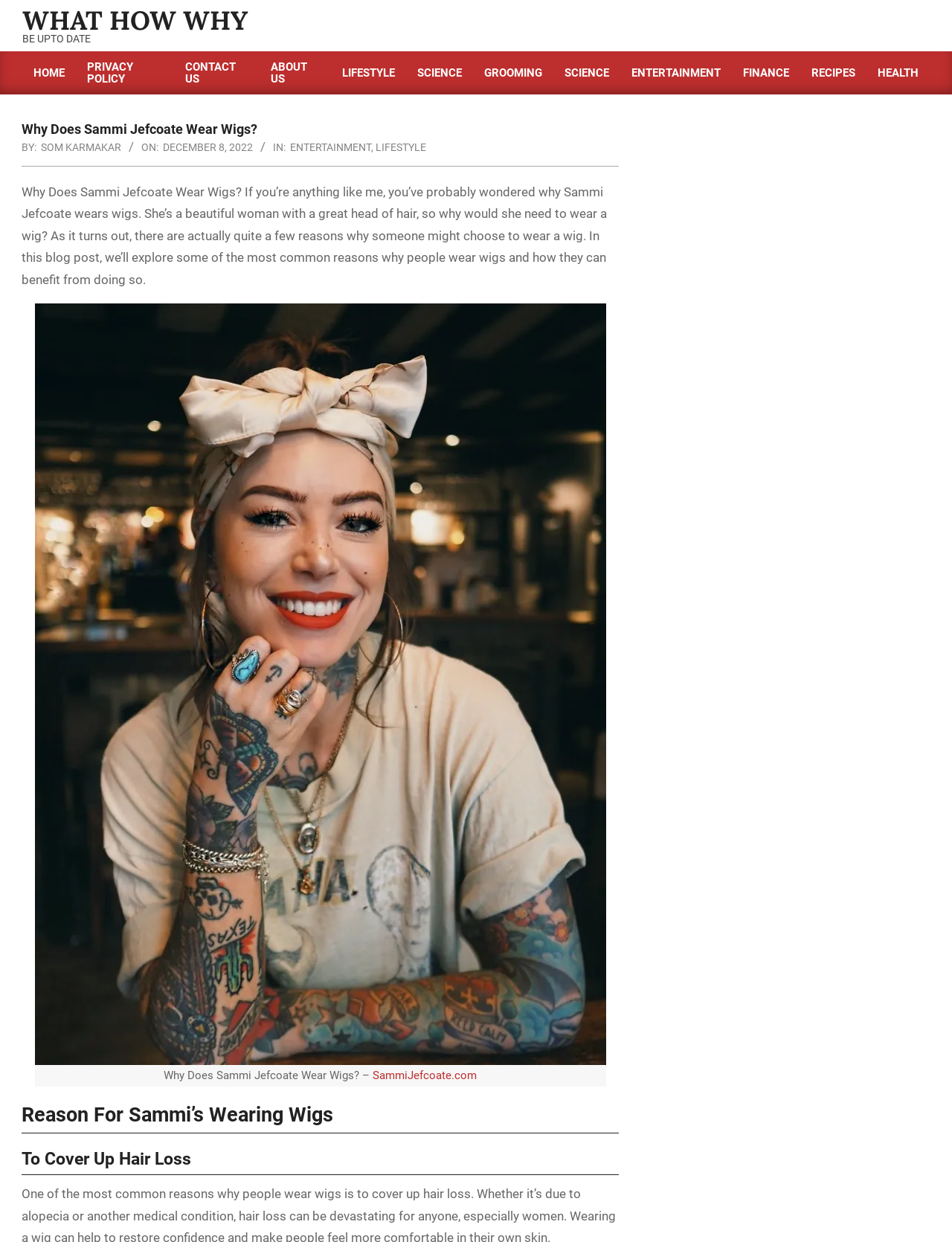Based on the element description What How Why, identify the bounding box of the UI element in the given webpage screenshot. The coordinates should be in the format (top-left x, top-left y, bottom-right x, bottom-right y) and must be between 0 and 1.

[0.023, 0.003, 0.26, 0.03]